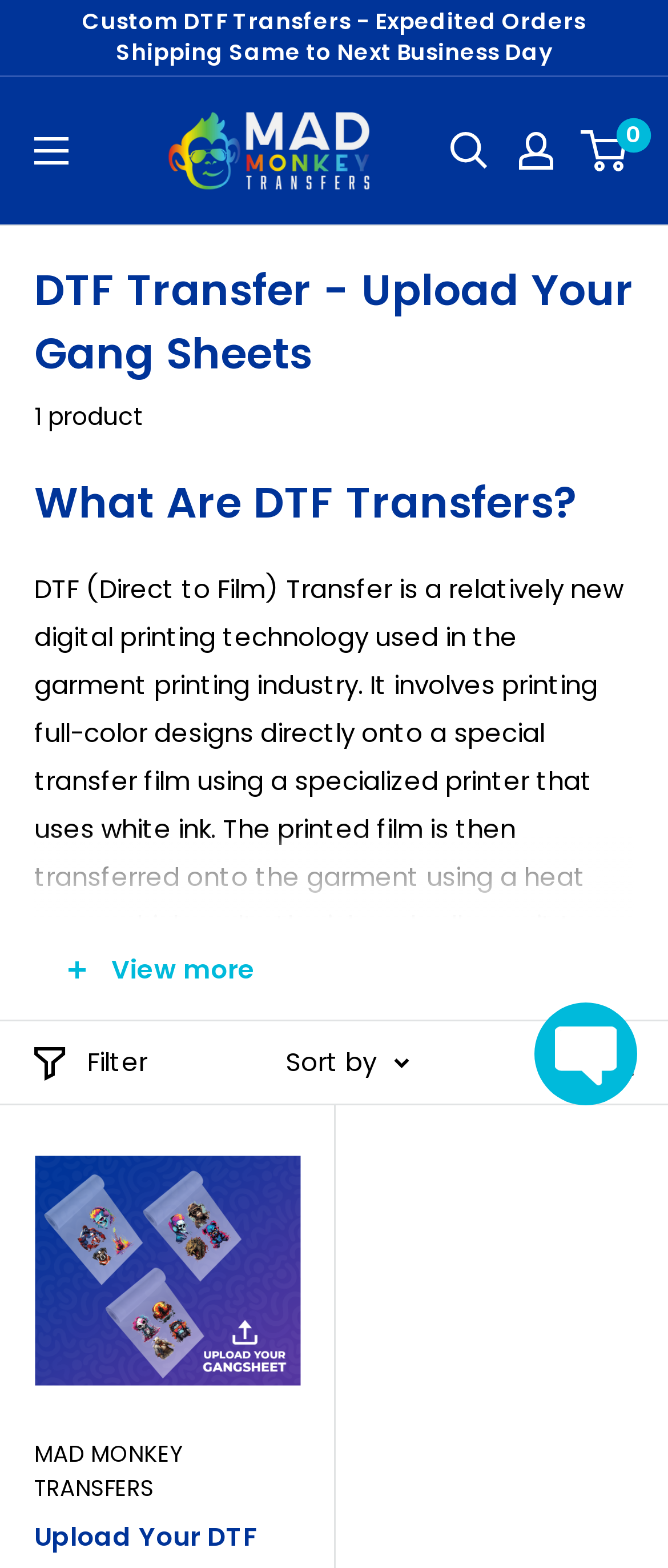Identify the bounding box coordinates of the section to be clicked to complete the task described by the following instruction: "Open menu". The coordinates should be four float numbers between 0 and 1, formatted as [left, top, right, bottom].

[0.051, 0.088, 0.103, 0.105]